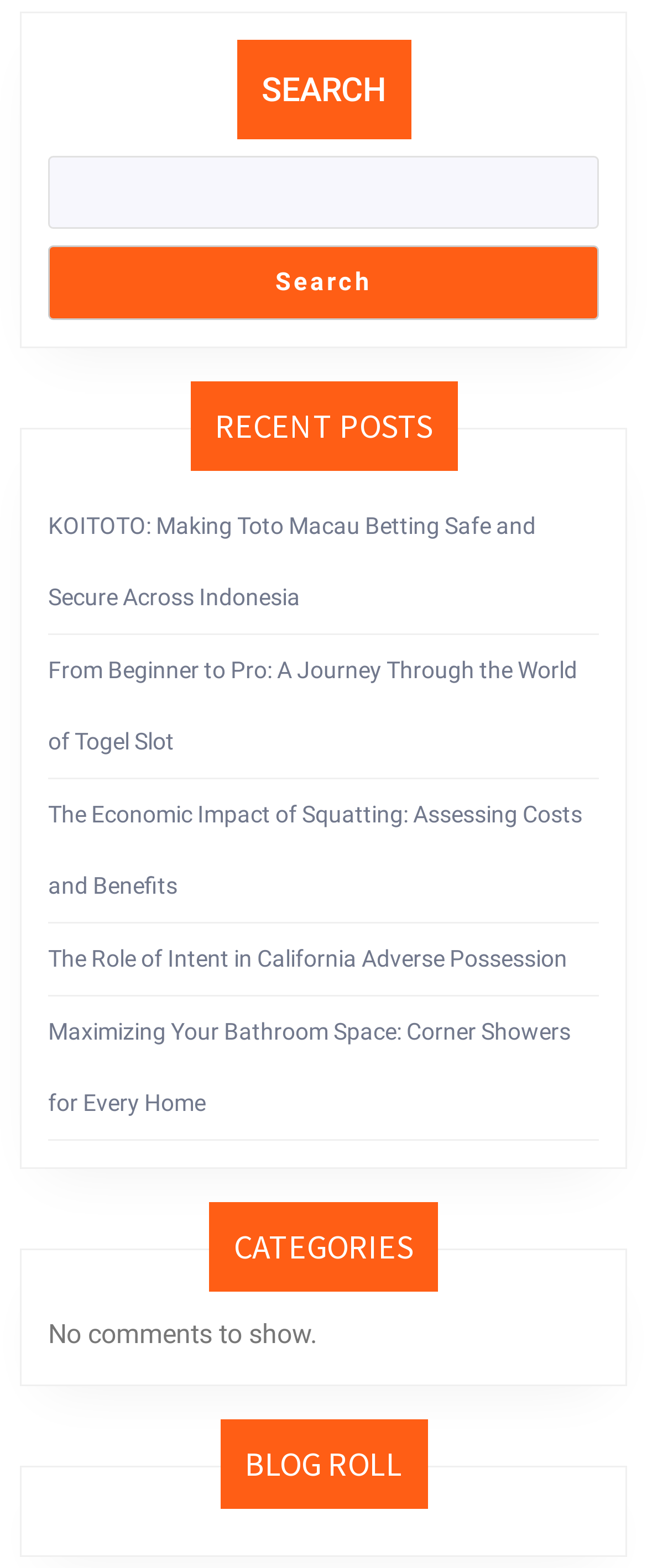Use a single word or phrase to answer the question:
What is the name of the blog roll section?

BLOG ROLL